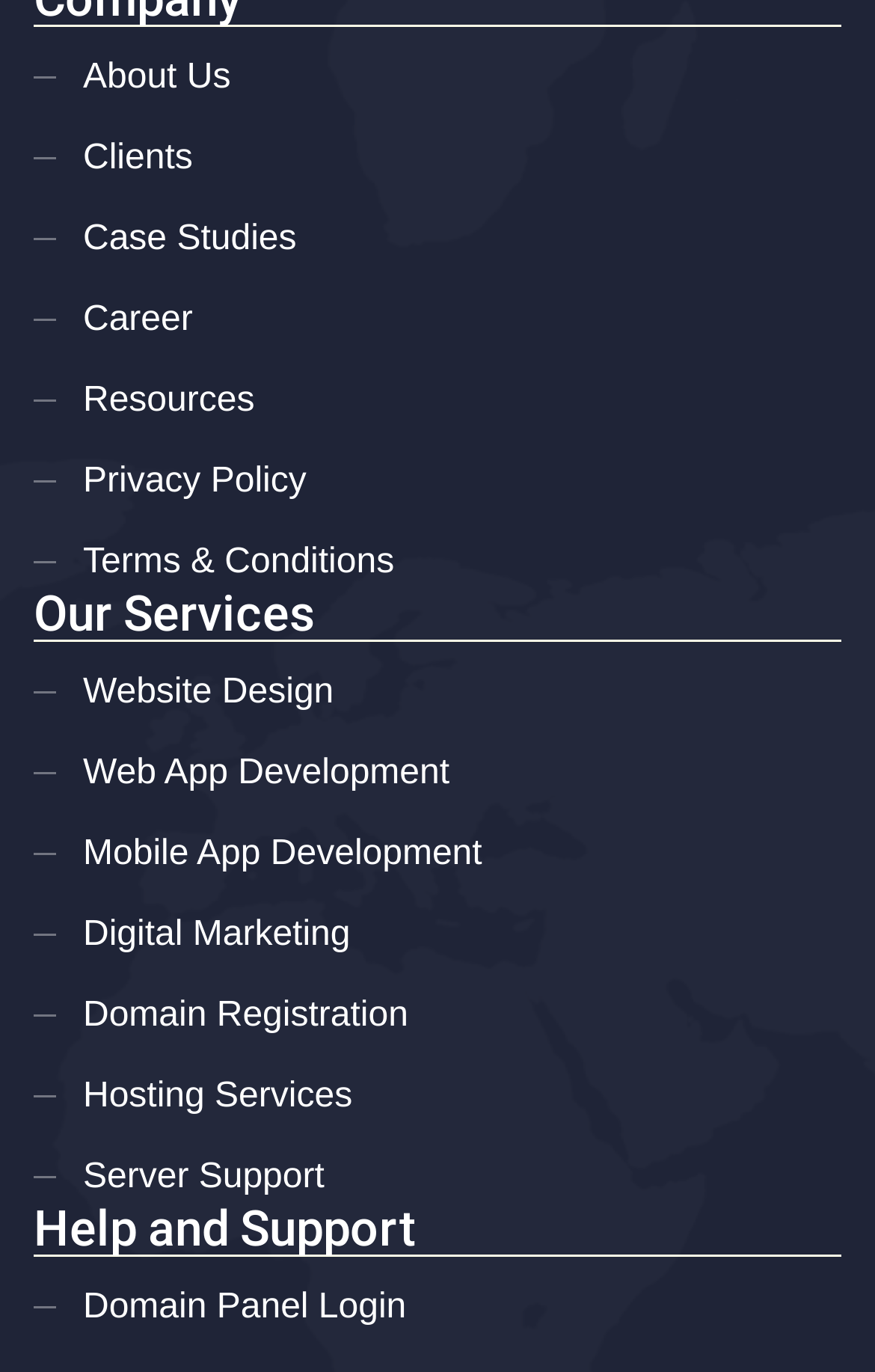Identify the bounding box coordinates for the region to click in order to carry out this instruction: "learn about the company". Provide the coordinates using four float numbers between 0 and 1, formatted as [left, top, right, bottom].

[0.038, 0.043, 0.264, 0.07]